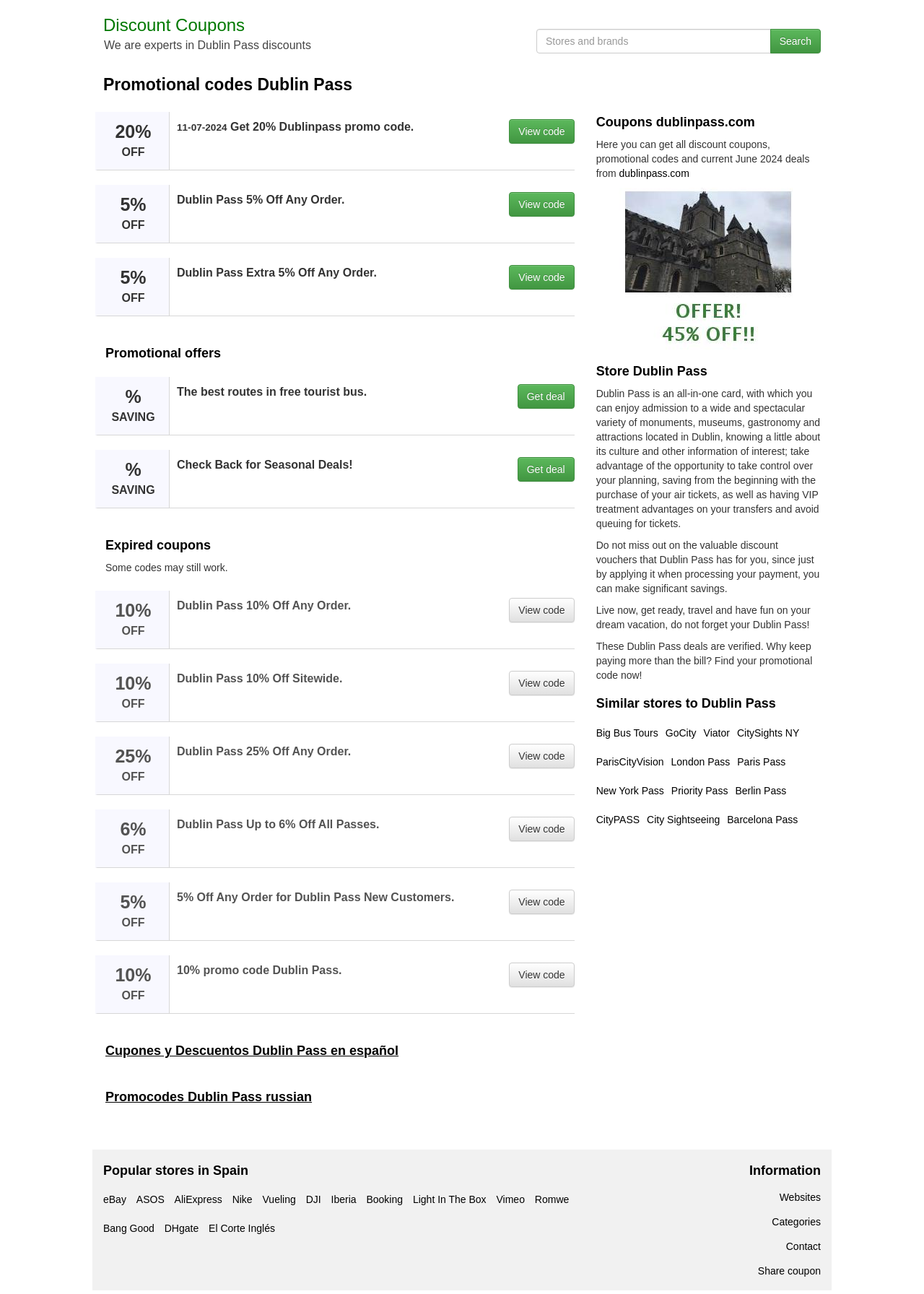Please specify the bounding box coordinates in the format (top-left x, top-left y, bottom-right x, bottom-right y), with values ranging from 0 to 1. Identify the bounding box for the UI component described as follows: Promocodes Dublin Pass russian

[0.114, 0.842, 0.338, 0.853]